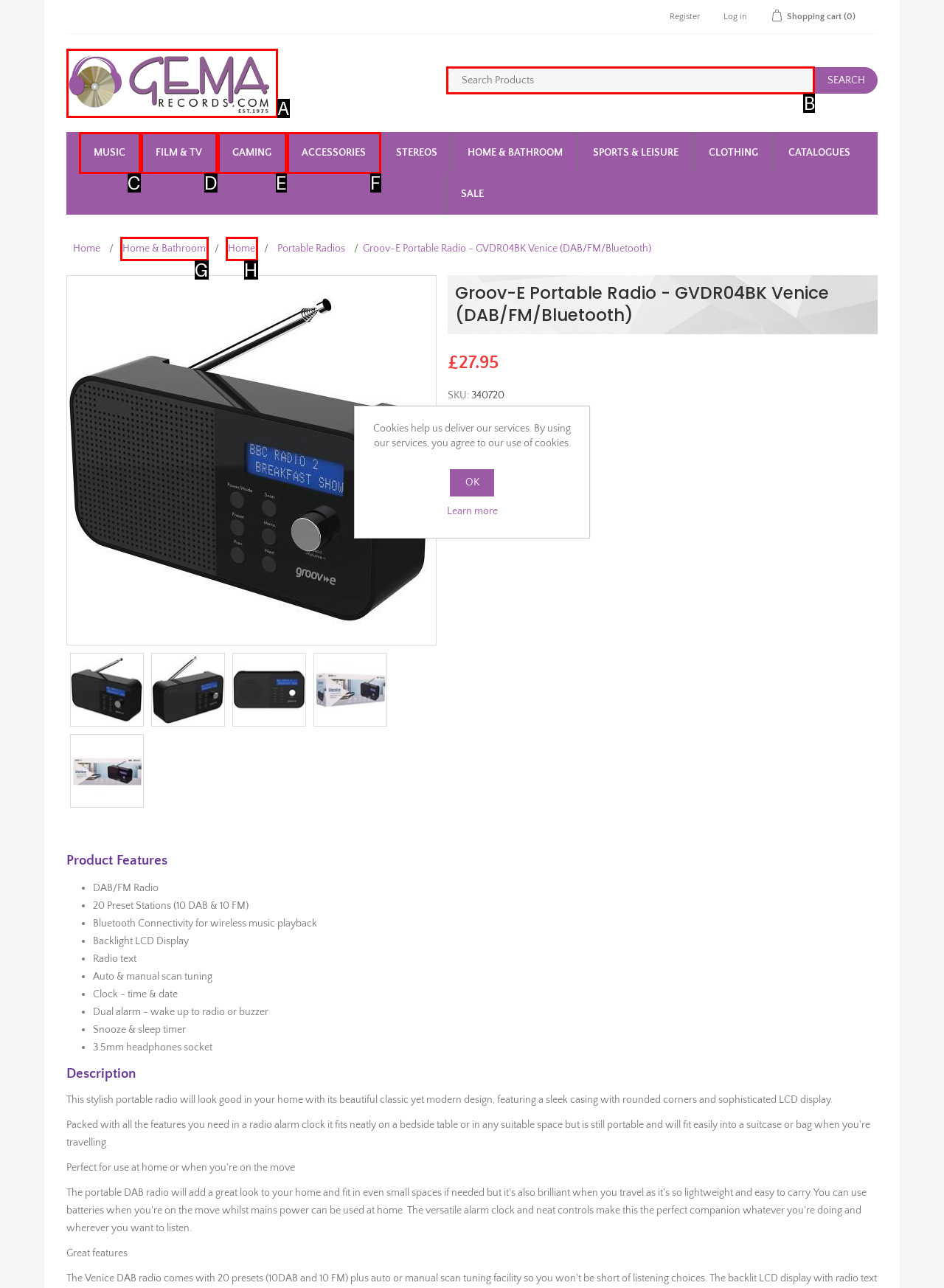Identify the correct option to click in order to accomplish the task: Search for products Provide your answer with the letter of the selected choice.

B